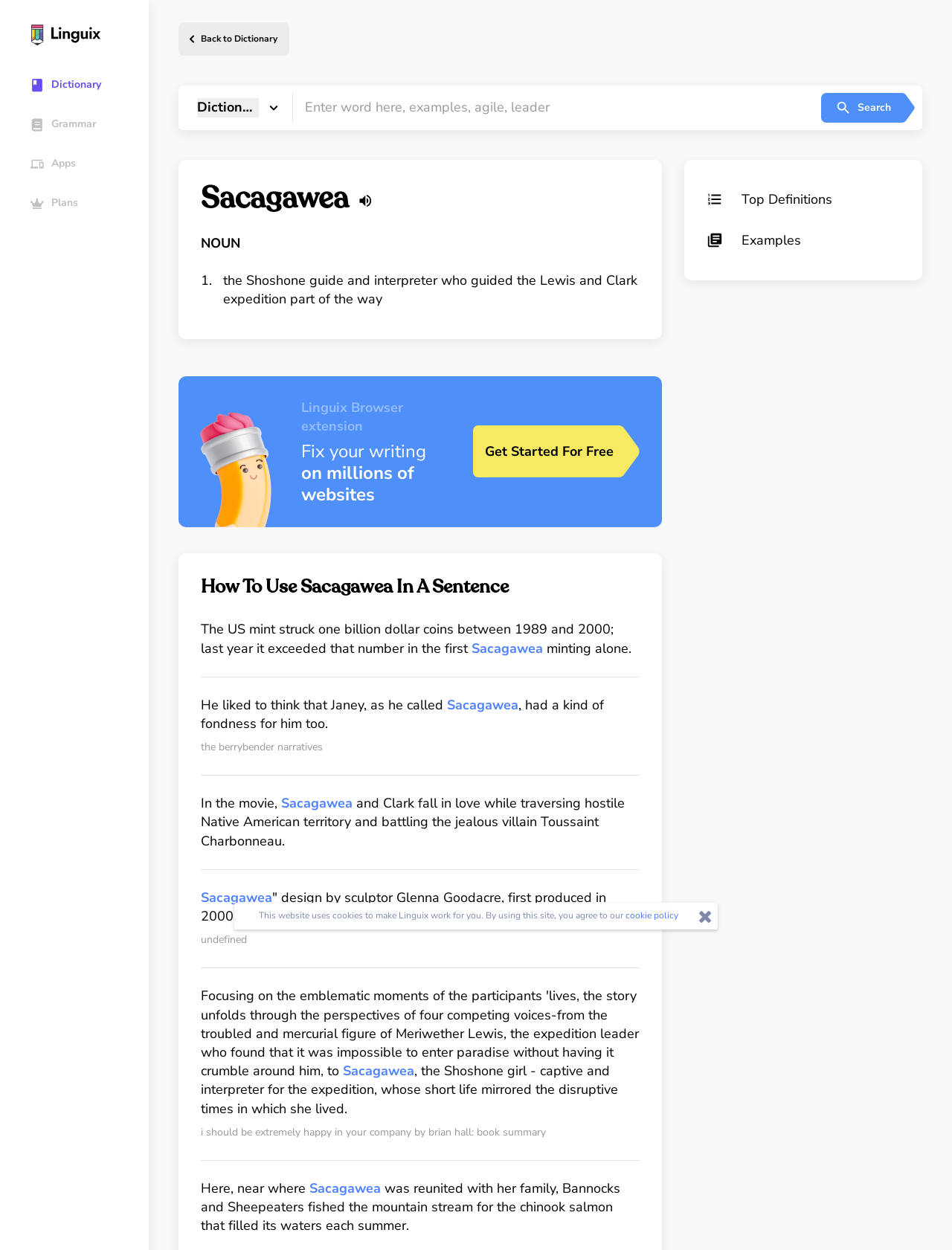Provide a one-word or short-phrase response to the question:
What is the name of the website?

Linguix.com